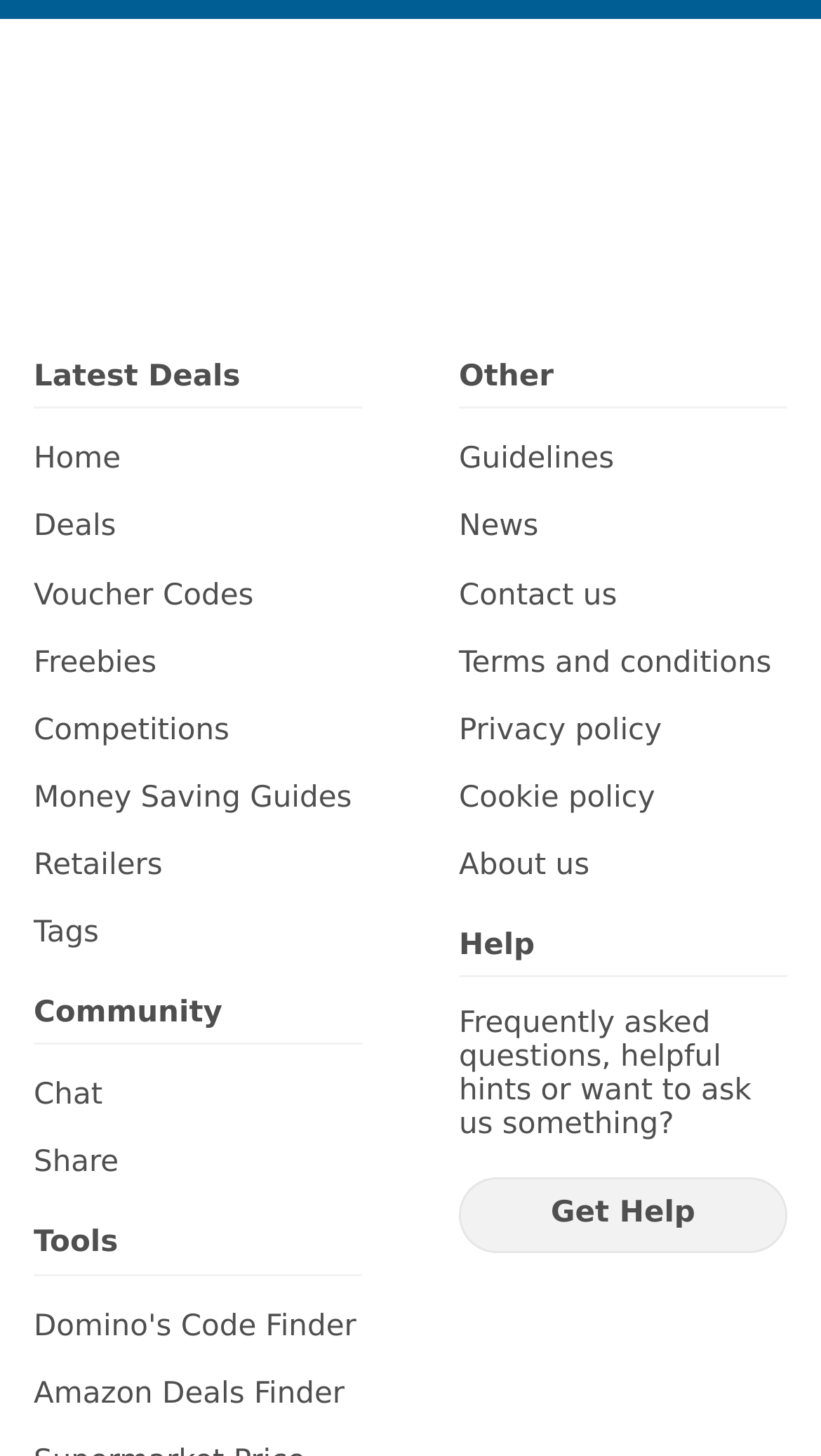Highlight the bounding box coordinates of the region I should click on to meet the following instruction: "Browse Deals".

[0.041, 0.351, 0.441, 0.374]